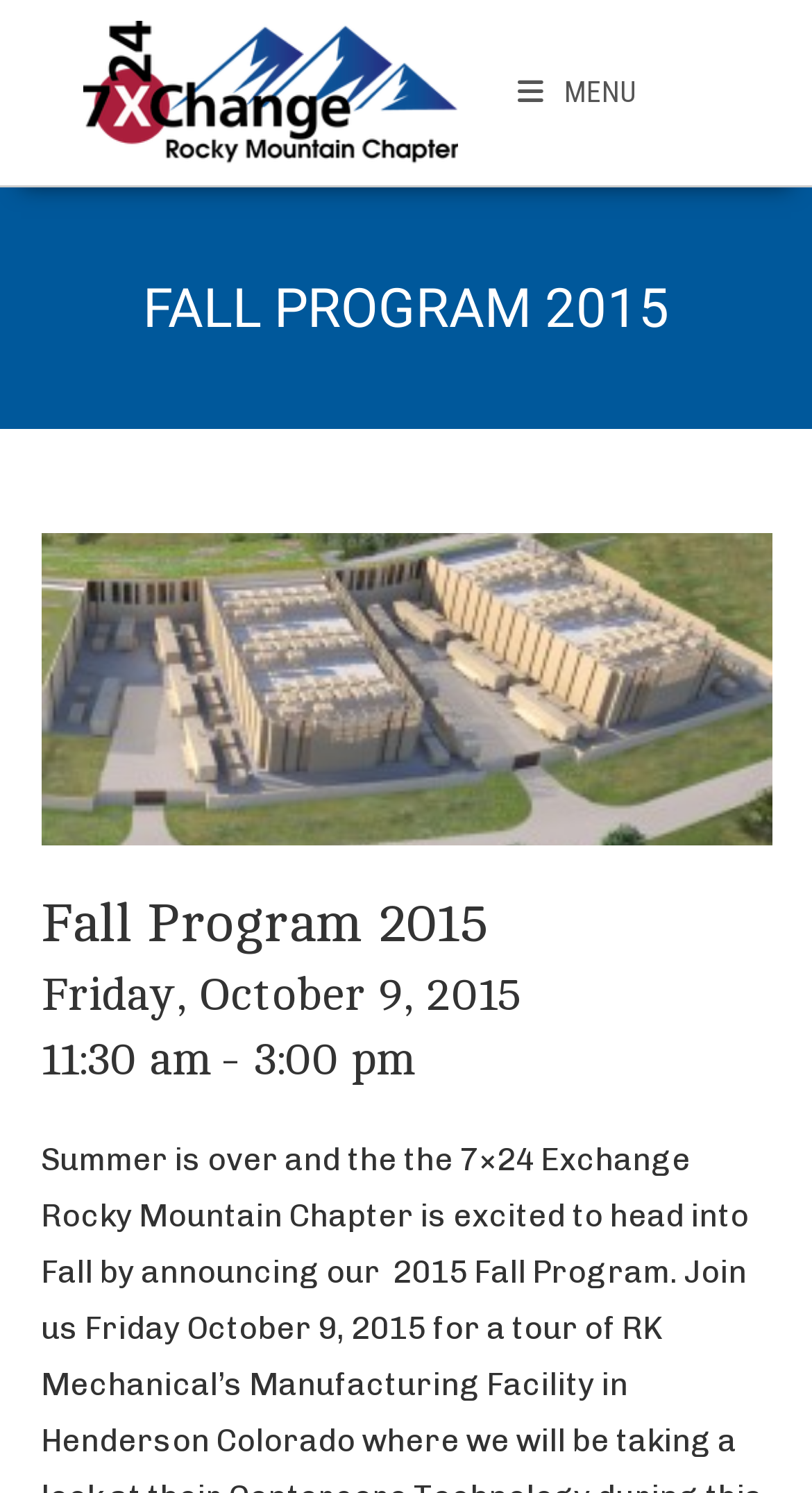Provide your answer to the question using just one word or phrase: What is the name of the event?

Fall Program 2015